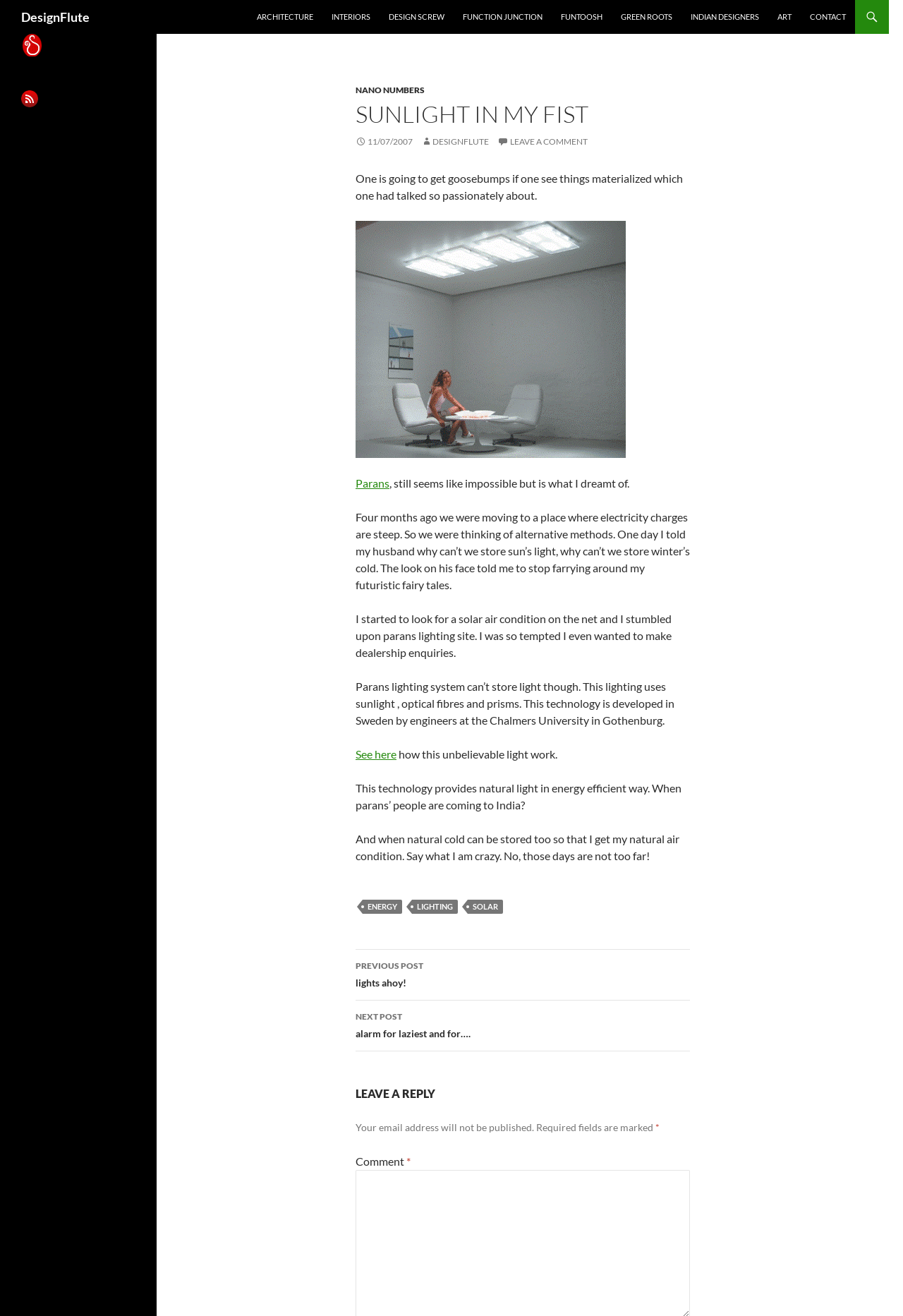Please locate the bounding box coordinates for the element that should be clicked to achieve the following instruction: "Visit the Parans website". Ensure the coordinates are given as four float numbers between 0 and 1, i.e., [left, top, right, bottom].

[0.394, 0.362, 0.431, 0.372]